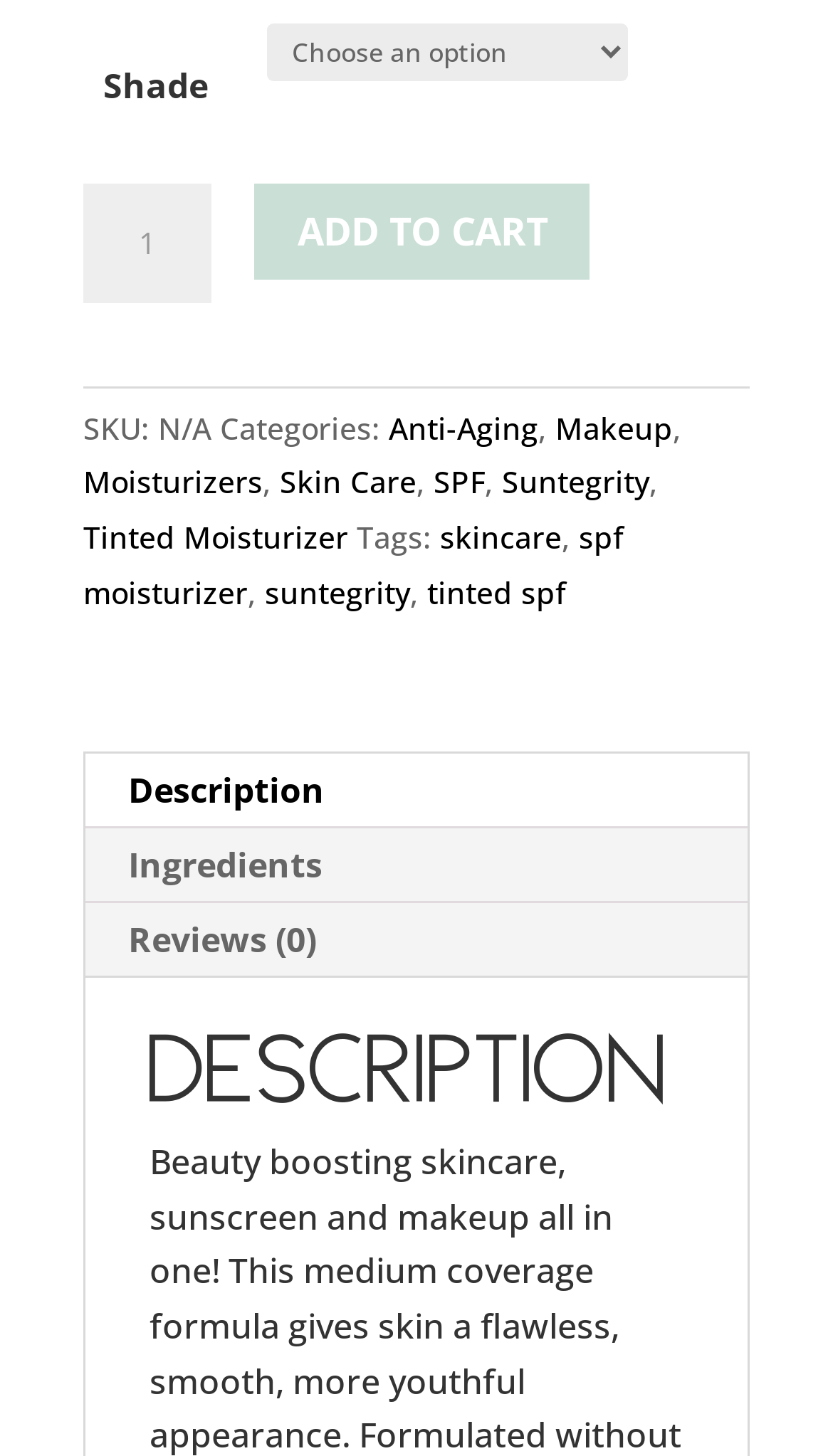Could you highlight the region that needs to be clicked to execute the instruction: "Select a shade"?

[0.32, 0.016, 0.755, 0.055]